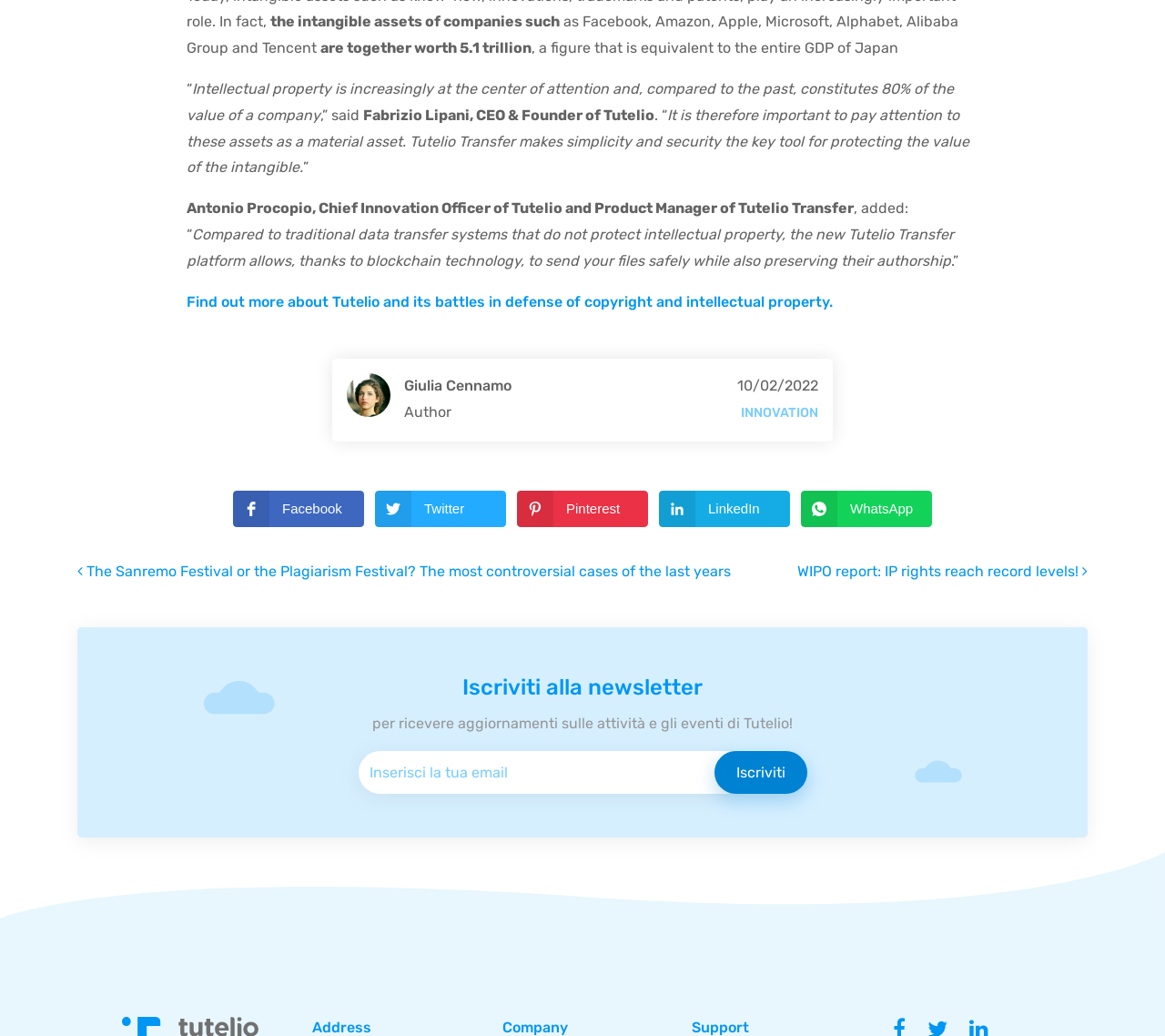What is the purpose of Tutelio Transfer platform?
Deliver a detailed and extensive answer to the question.

The answer can be found in the StaticText element with OCR text 'Compared to traditional data transfer systems that do not protect intellectual property, the new Tutelio Transfer platform allows, thanks to blockchain technology, to send your files safely while also preserving their authorship'. This element is a child of the generic element 'Page 2' and has a bounding box coordinate of [0.16, 0.218, 0.819, 0.26].